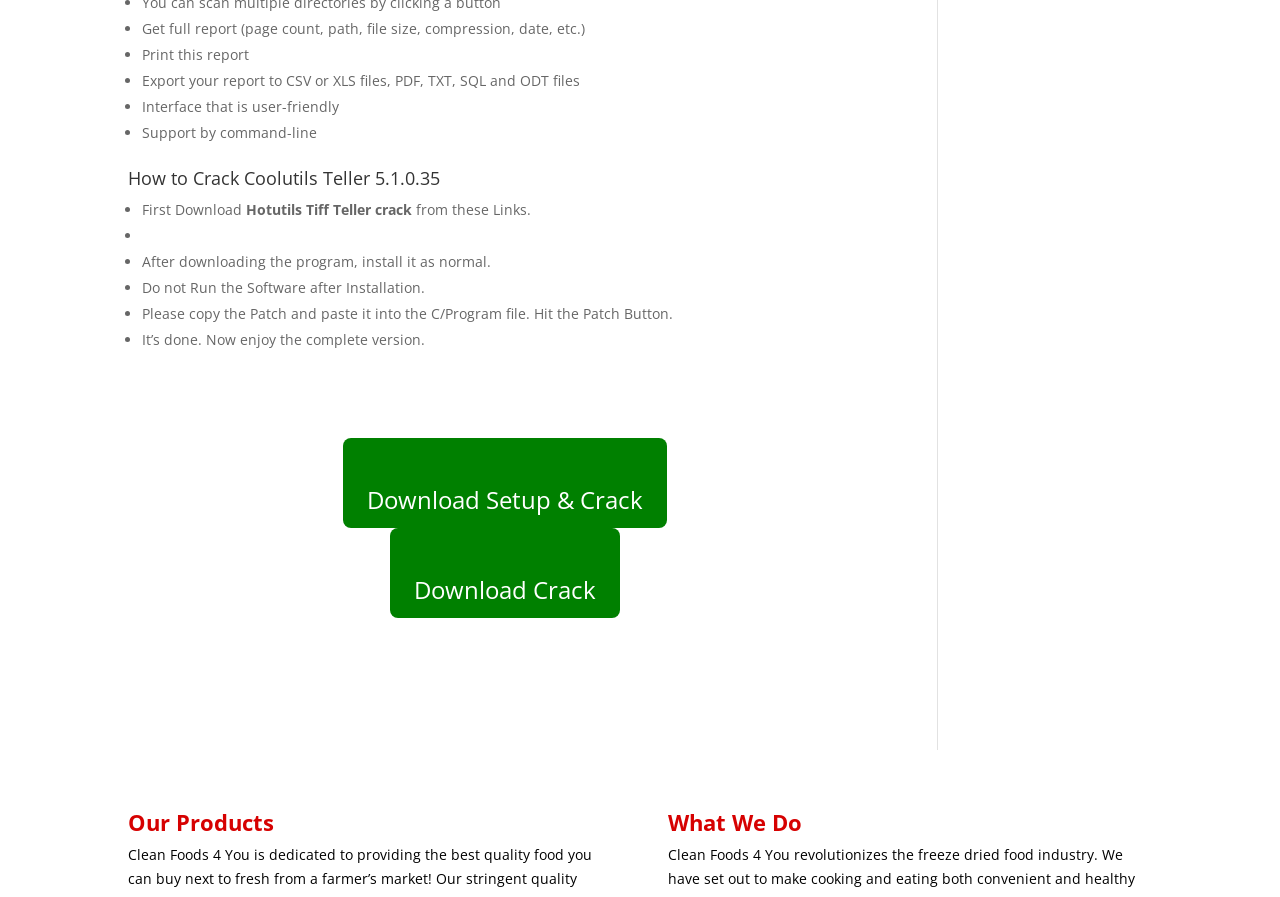Based on the image, provide a detailed response to the question:
How many steps are involved in cracking Coolutils Teller 5.1.0.35?

There are 6 steps involved in cracking Coolutils Teller 5.1.0.35, which are First Download, install the program, do not run the software, copy the patch, paste it into the C/Program file, and hit the patch button.